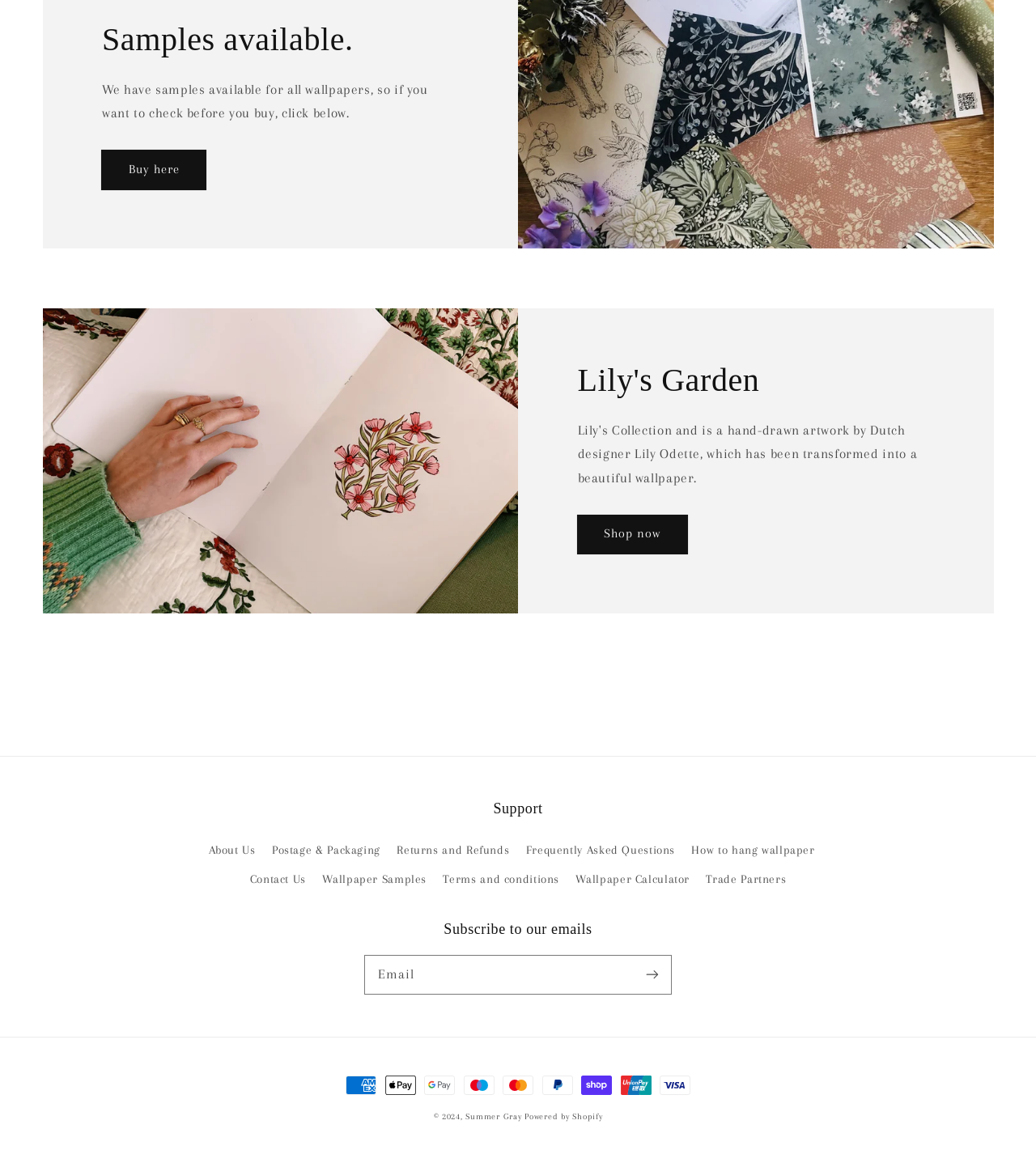Please determine the bounding box coordinates for the UI element described here. Use the format (top-left x, top-left y, bottom-right x, bottom-right y) with values bounded between 0 and 1: Wallpaper Calculator

[0.556, 0.752, 0.666, 0.778]